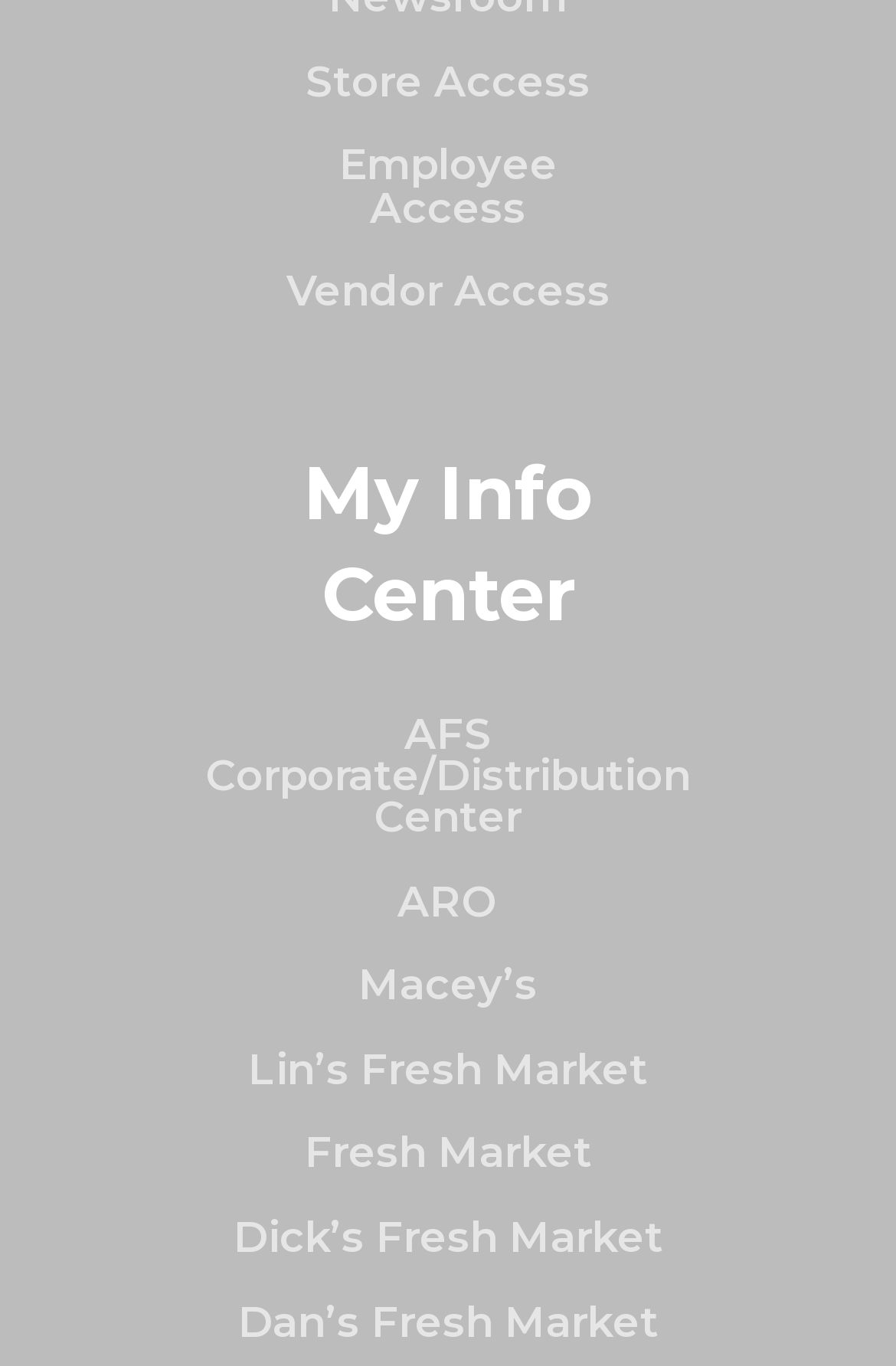Kindly determine the bounding box coordinates for the area that needs to be clicked to execute this instruction: "visit AFS Corporate/Distribution Center".

[0.229, 0.517, 0.771, 0.617]